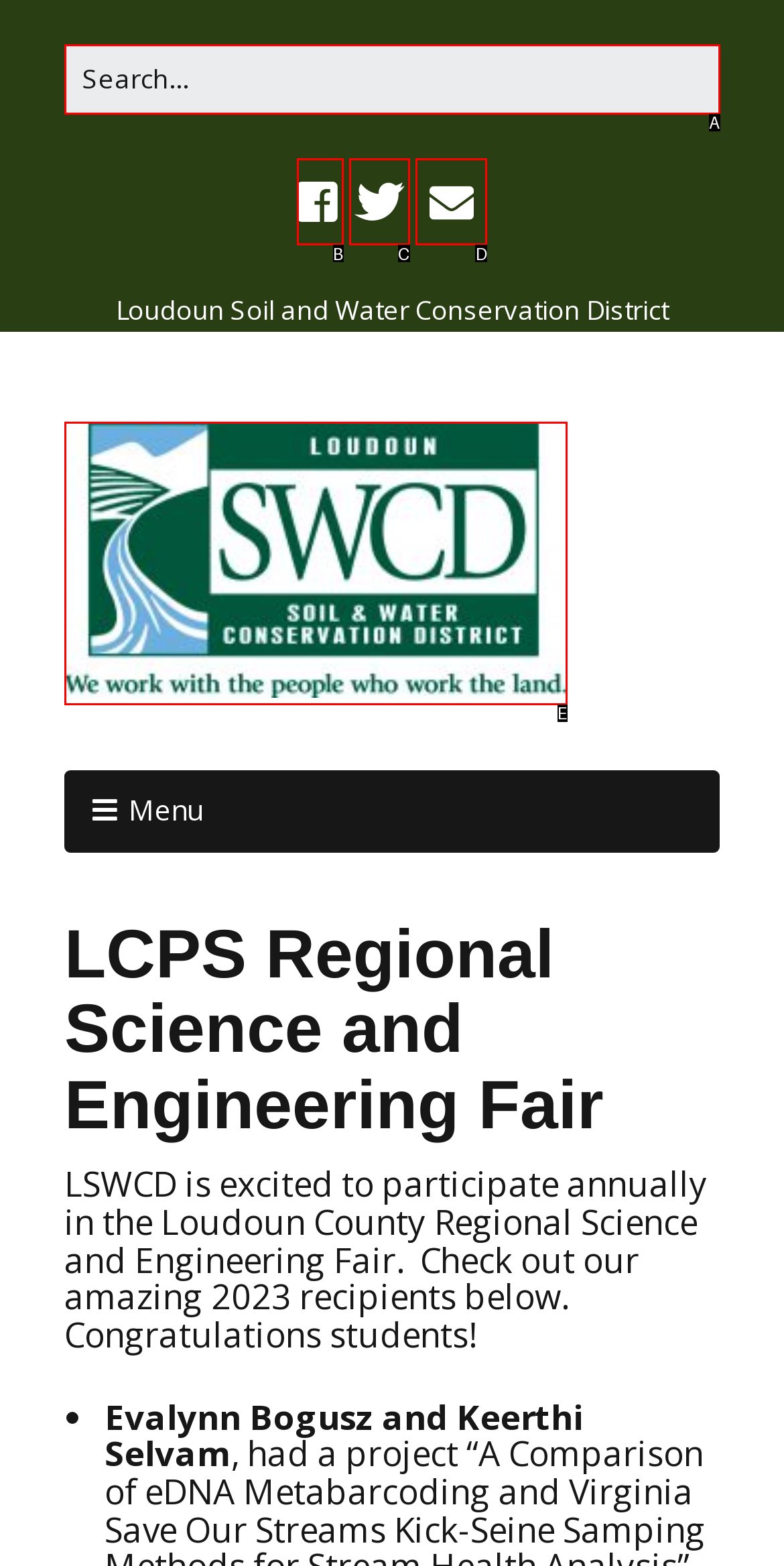From the description: Contact Us, identify the option that best matches and reply with the letter of that option directly.

None